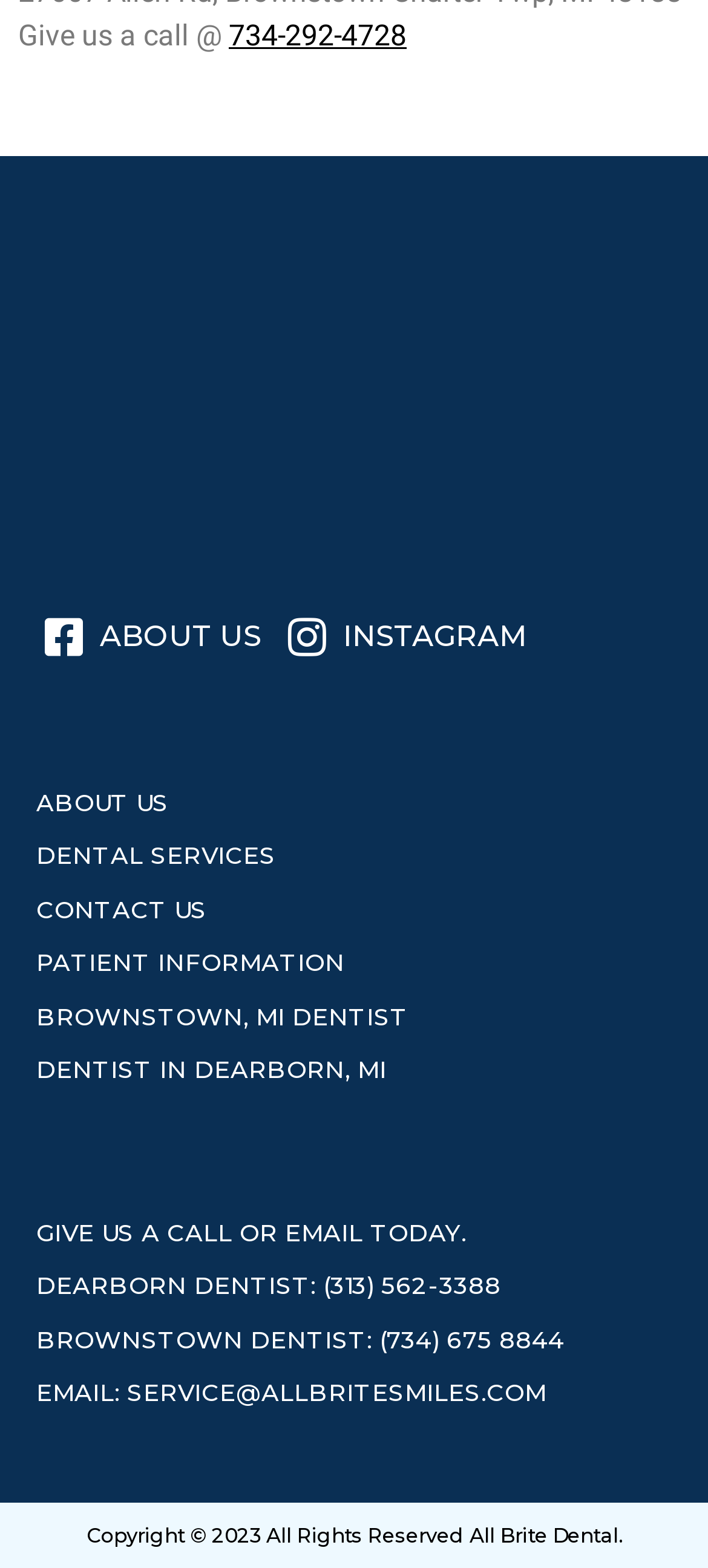Carefully examine the image and provide an in-depth answer to the question: What is the email address to contact the dentist?

I found the email address at the bottom section of the webpage, where it says 'EMAIL: SERVICE@ALLBRITESMILES.COM'.